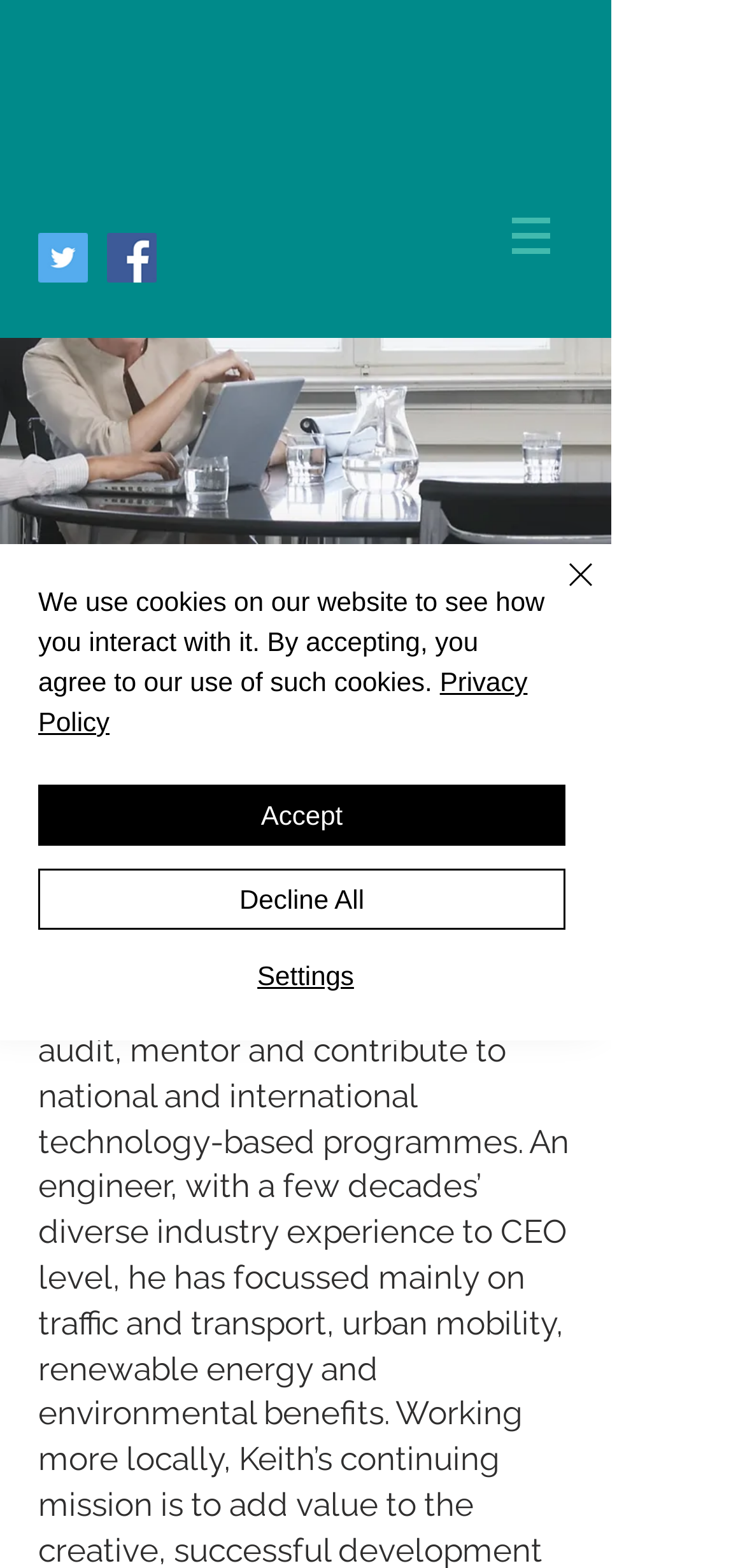What is the founder's name mentioned on the webpage?
Answer the question with a detailed and thorough explanation.

The founder's name 'Keith Mortimer' is mentioned on the webpage, which can be found in the StaticText element with bounding box coordinates [0.051, 0.542, 0.566]. This element is a child of the Root Element 'WYEVAL LTD | Monchamber'.